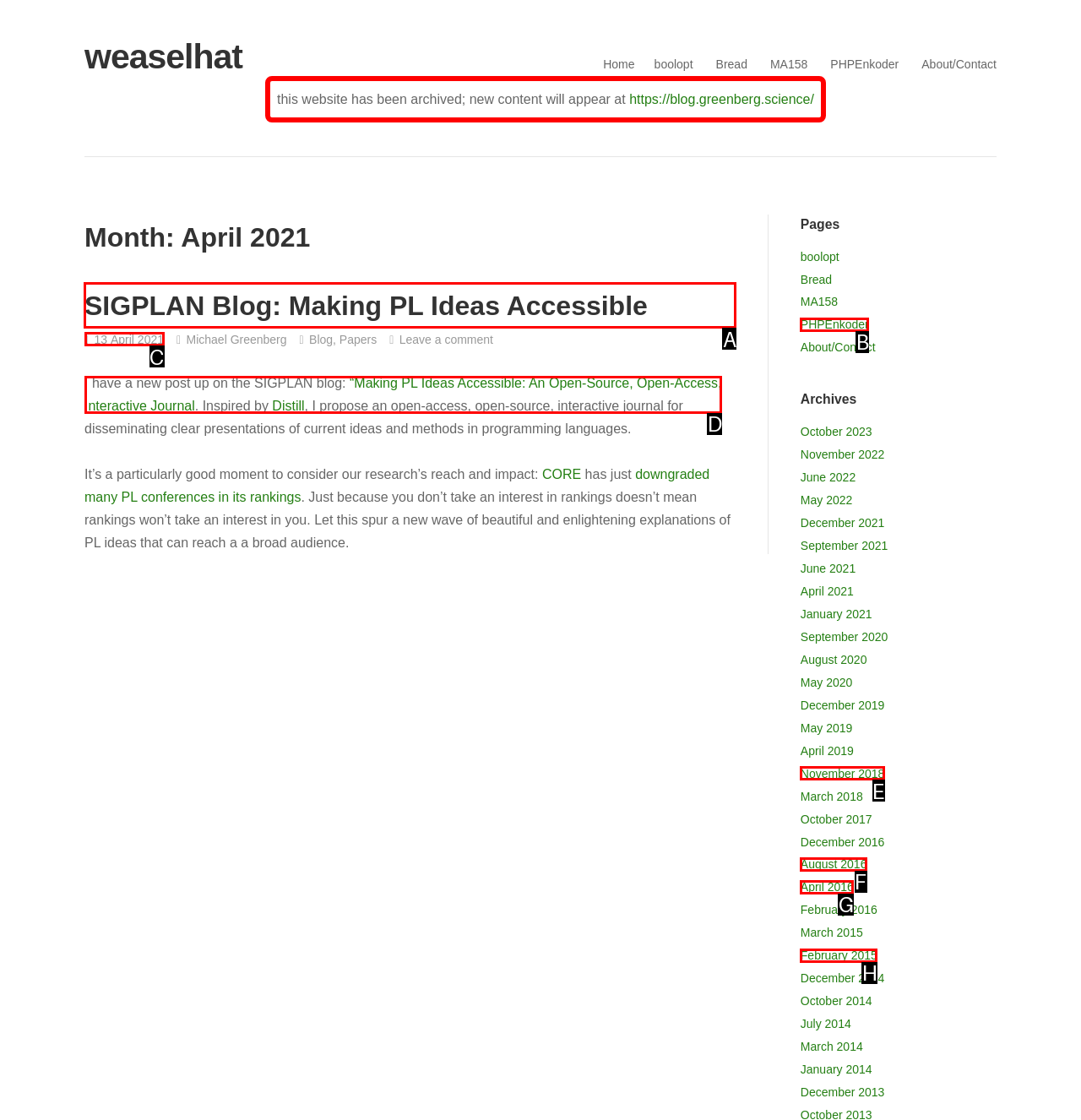Identify the letter of the UI element needed to carry out the task: Click on the 'NEW SUPPORT TICKET' link
Reply with the letter of the chosen option.

None